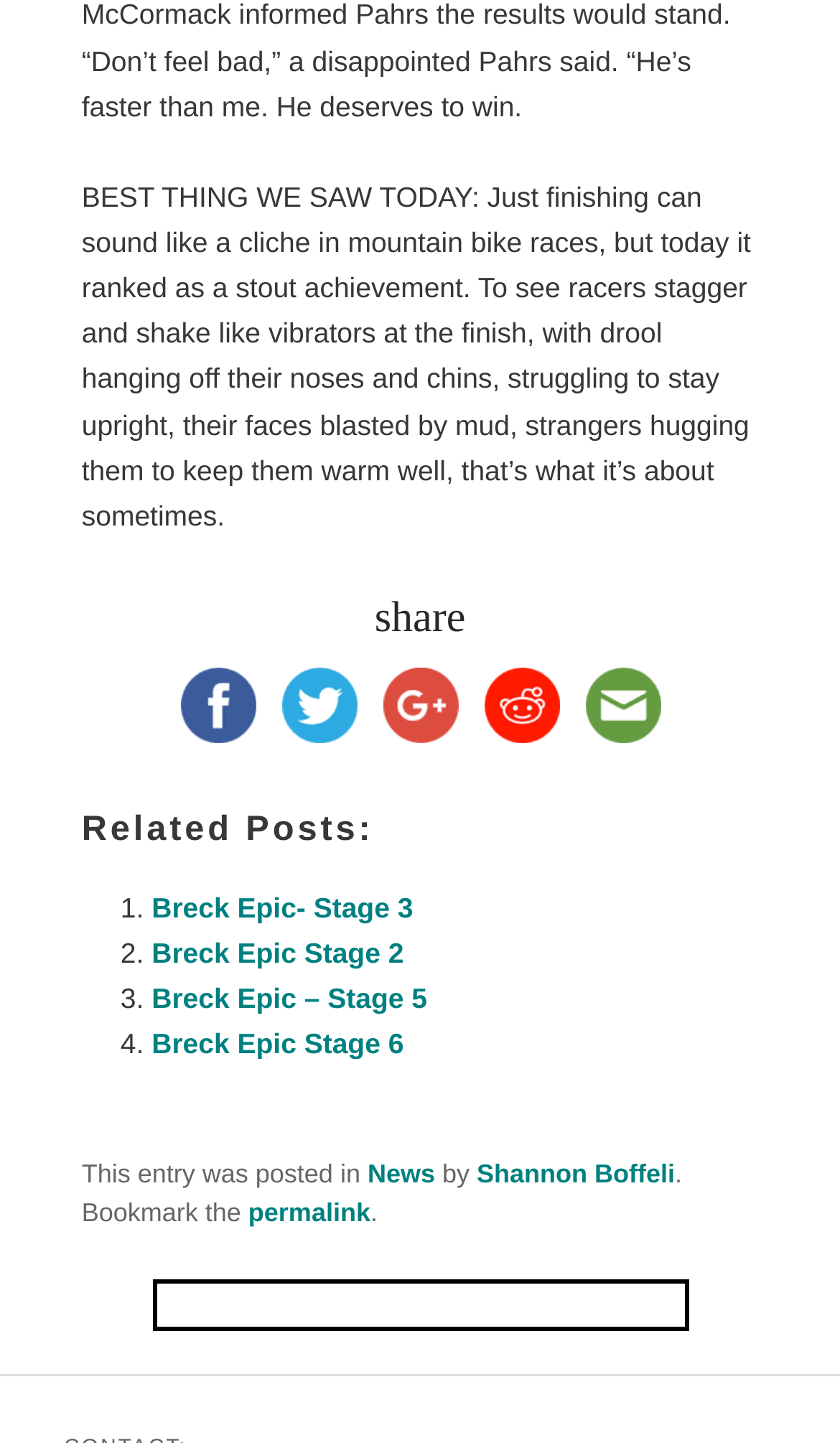Locate the bounding box coordinates of the area you need to click to fulfill this instruction: 'View permalink'. The coordinates must be in the form of four float numbers ranging from 0 to 1: [left, top, right, bottom].

[0.296, 0.831, 0.441, 0.851]